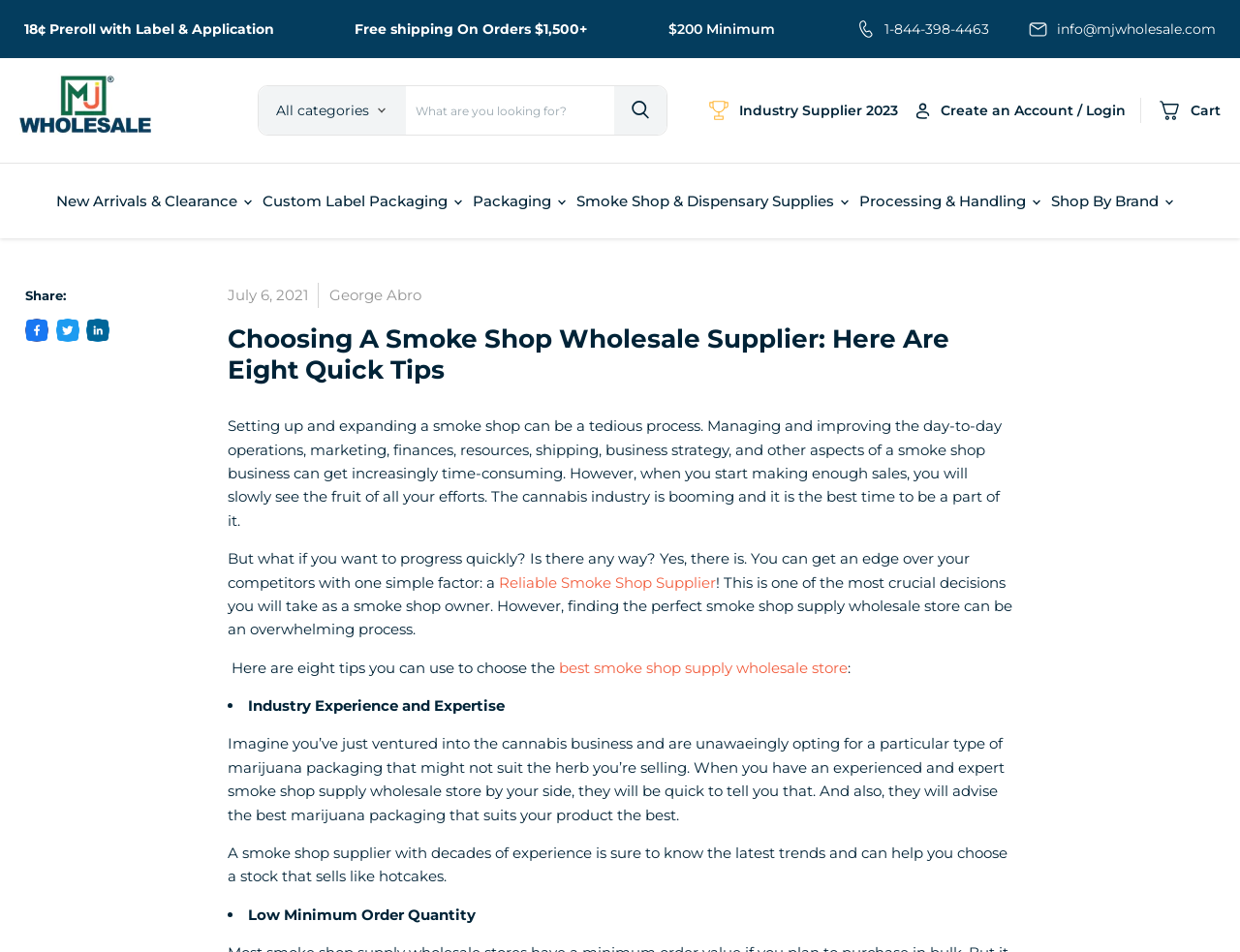Please find the bounding box coordinates in the format (top-left x, top-left y, bottom-right x, bottom-right y) for the given element description. Ensure the coordinates are floating point numbers between 0 and 1. Description: Reliable Smoke Shop Supplier

[0.402, 0.602, 0.577, 0.621]